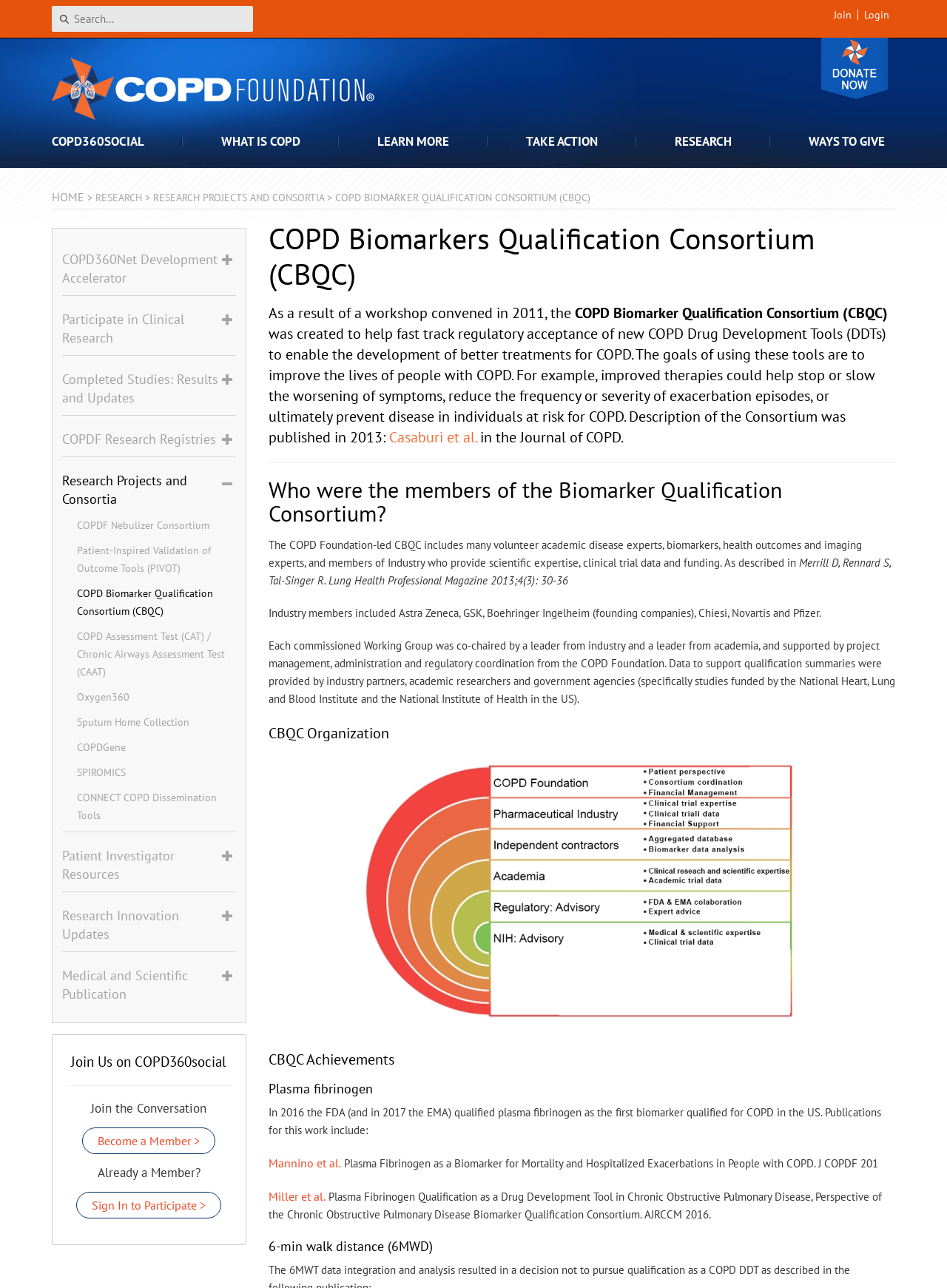Please provide a brief answer to the following inquiry using a single word or phrase:
What is the name of the consortium?

COPD Biomarker Qualification Consortium (CBQC)